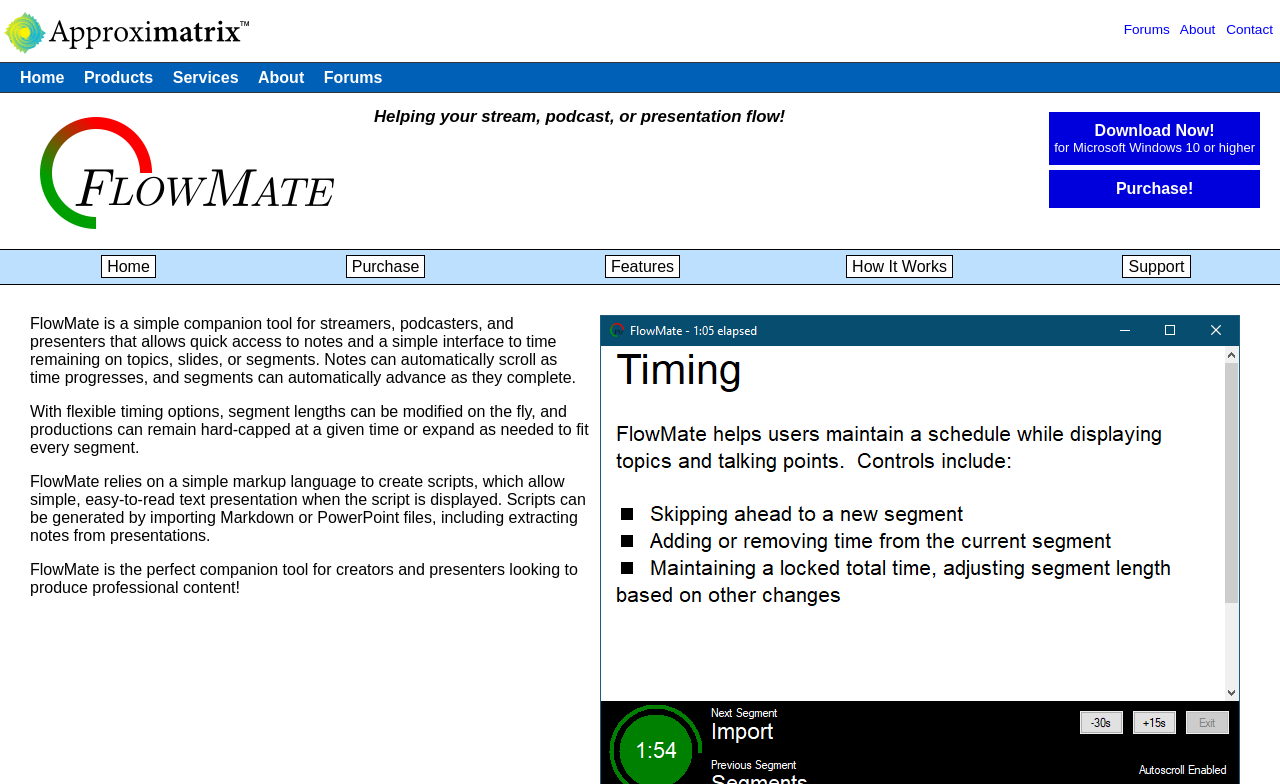What is the purpose of the 'Download Now!' button?
Provide a fully detailed and comprehensive answer to the question.

The 'Download Now!' button is likely for users to download the FlowMate software for Microsoft Windows 10 or higher, as indicated by the link text.